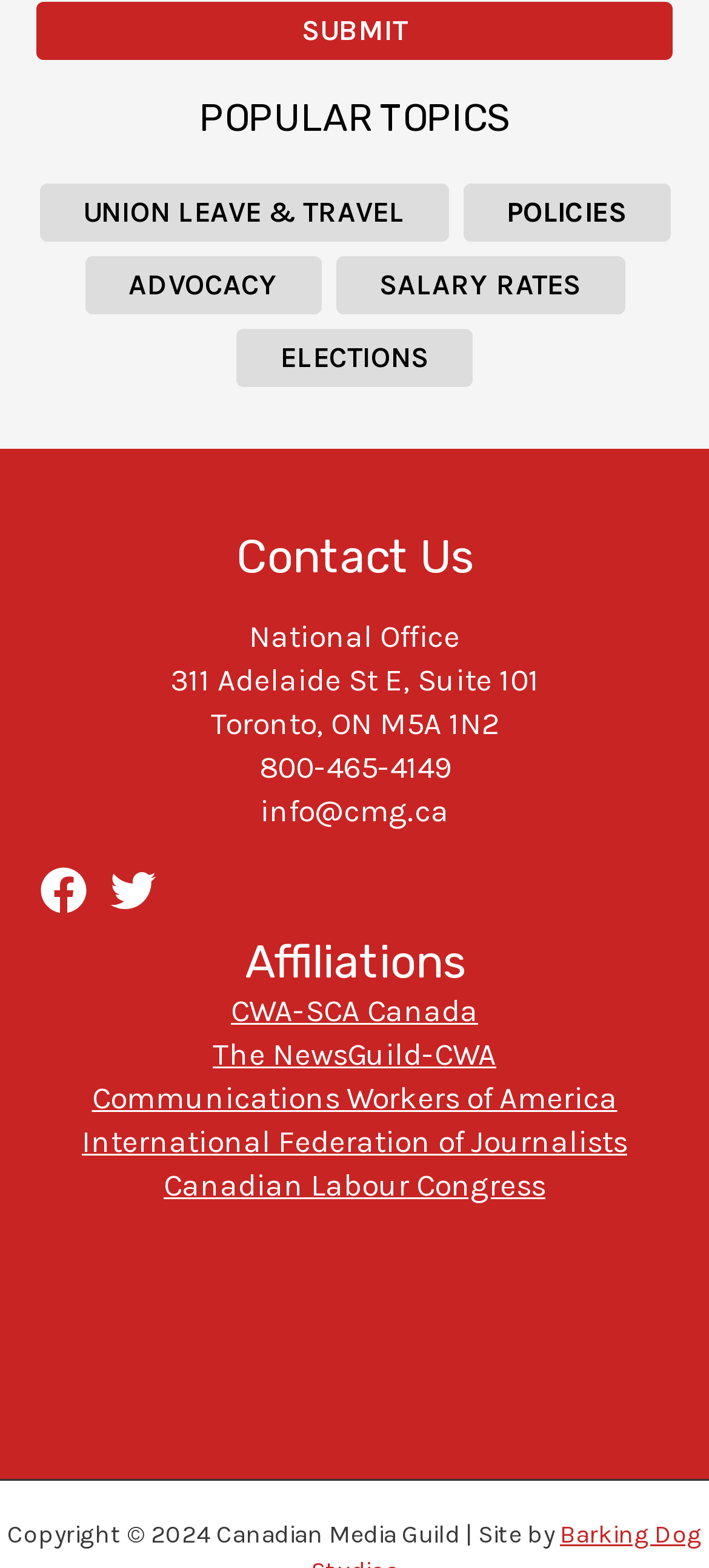How many footer widgets are there?
Answer briefly with a single word or phrase based on the image.

3